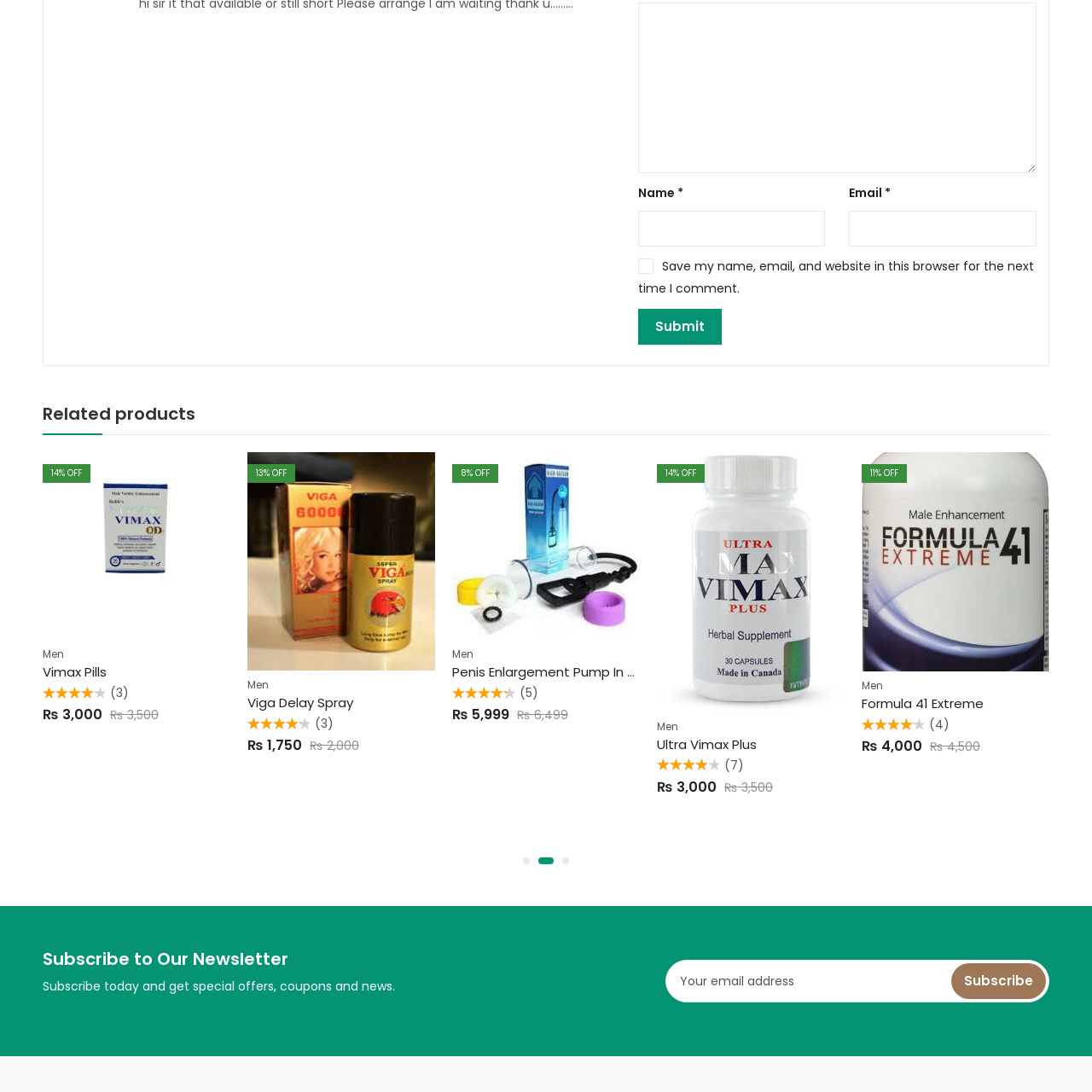What is the target audience for Ultra Vimax Plus?
Please analyze the image within the red bounding box and offer a comprehensive answer to the question.

The overall layout and design of the product's presentation hint at a targeted marketing strategy aimed at men who are interested in enhancing their wellness through reputable dietary supplements, making Ultra Vimax Plus an appealing choice for this demographic.